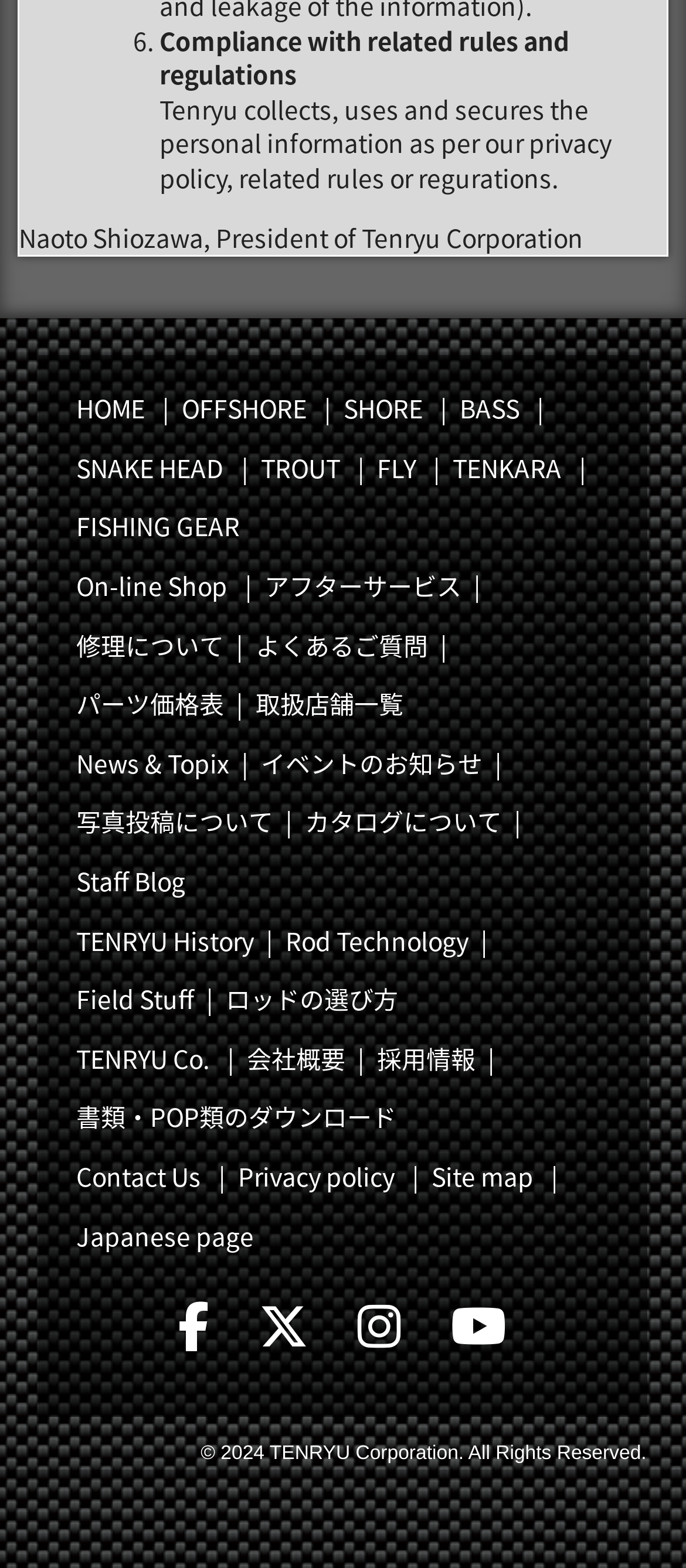Determine the bounding box coordinates of the UI element that matches the following description: "News & Topix". The coordinates should be four float numbers between 0 and 1 in the format [left, top, right, bottom].

[0.093, 0.468, 0.352, 0.506]